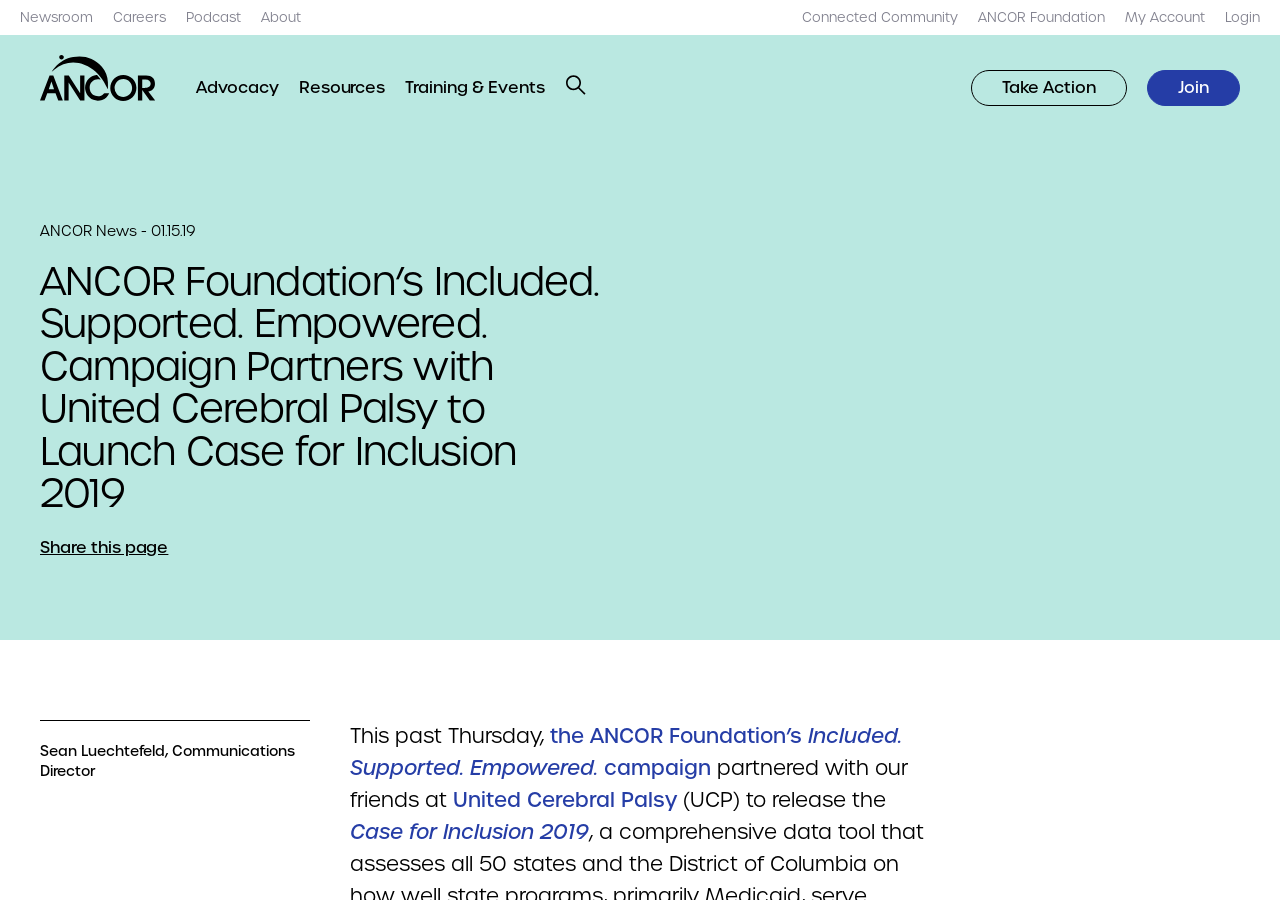Use a single word or phrase to answer this question: 
What is the type of organization that ANCOR Foundation is?

Non-profit